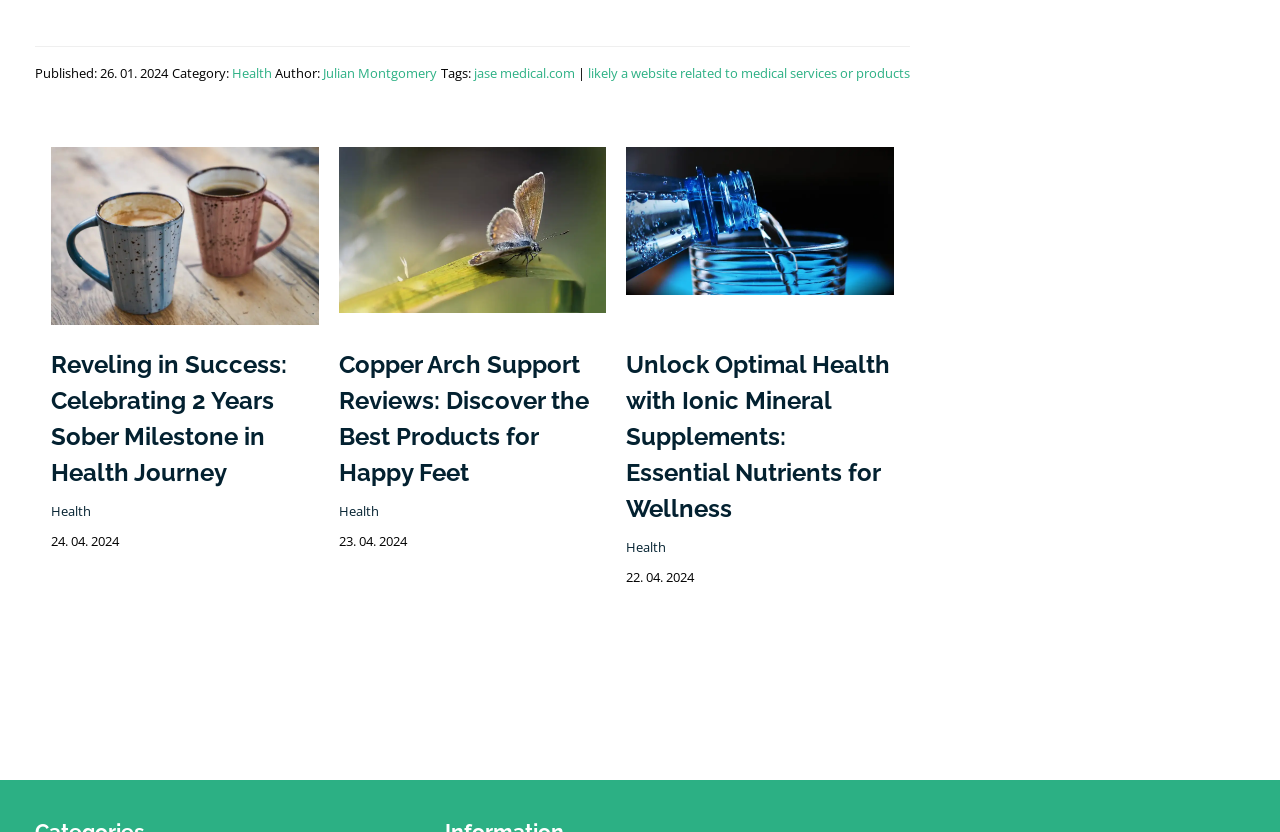Respond with a single word or phrase:
How many articles are on this webpage?

3